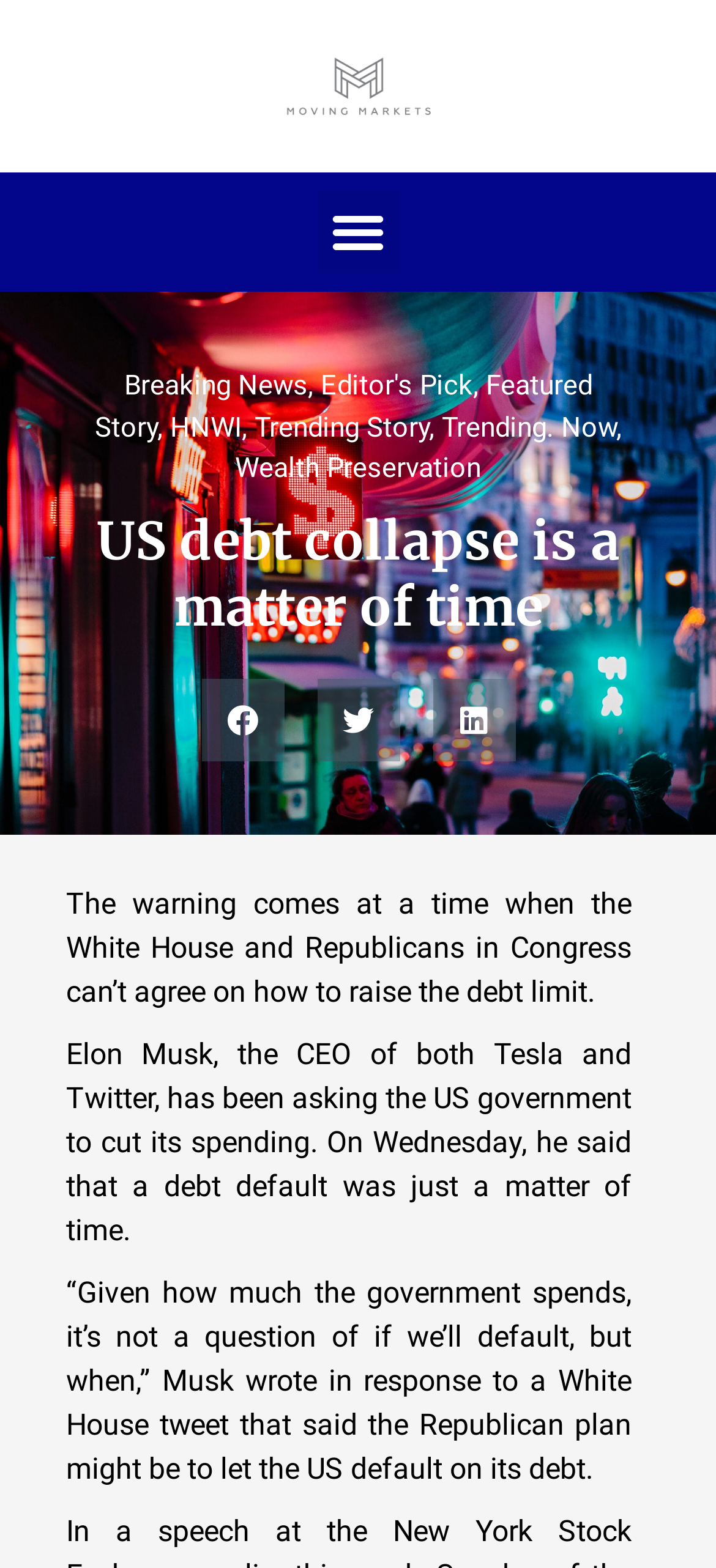Please identify the bounding box coordinates of the region to click in order to complete the given instruction: "Click on the 'Wealth Preservation' link". The coordinates should be four float numbers between 0 and 1, i.e., [left, top, right, bottom].

[0.328, 0.288, 0.672, 0.309]